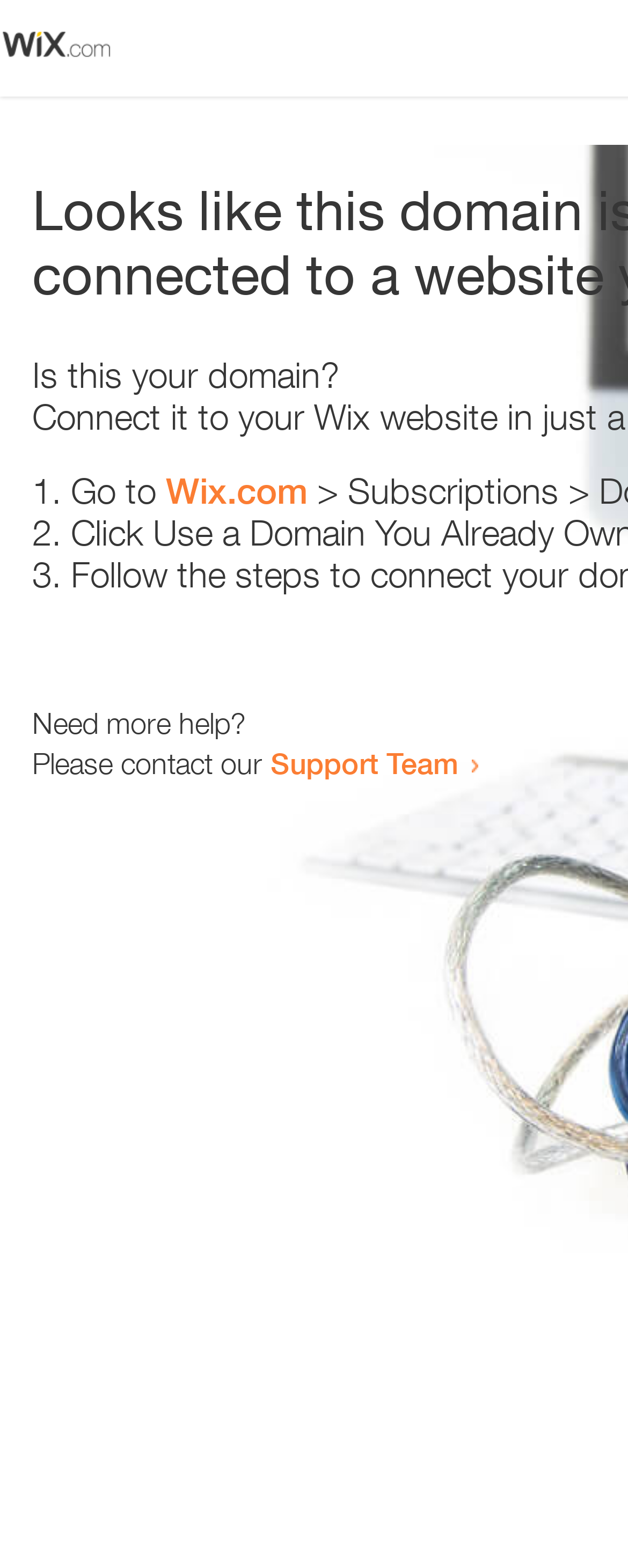How many sentences are there in the main text?
Please answer using one word or phrase, based on the screenshot.

3